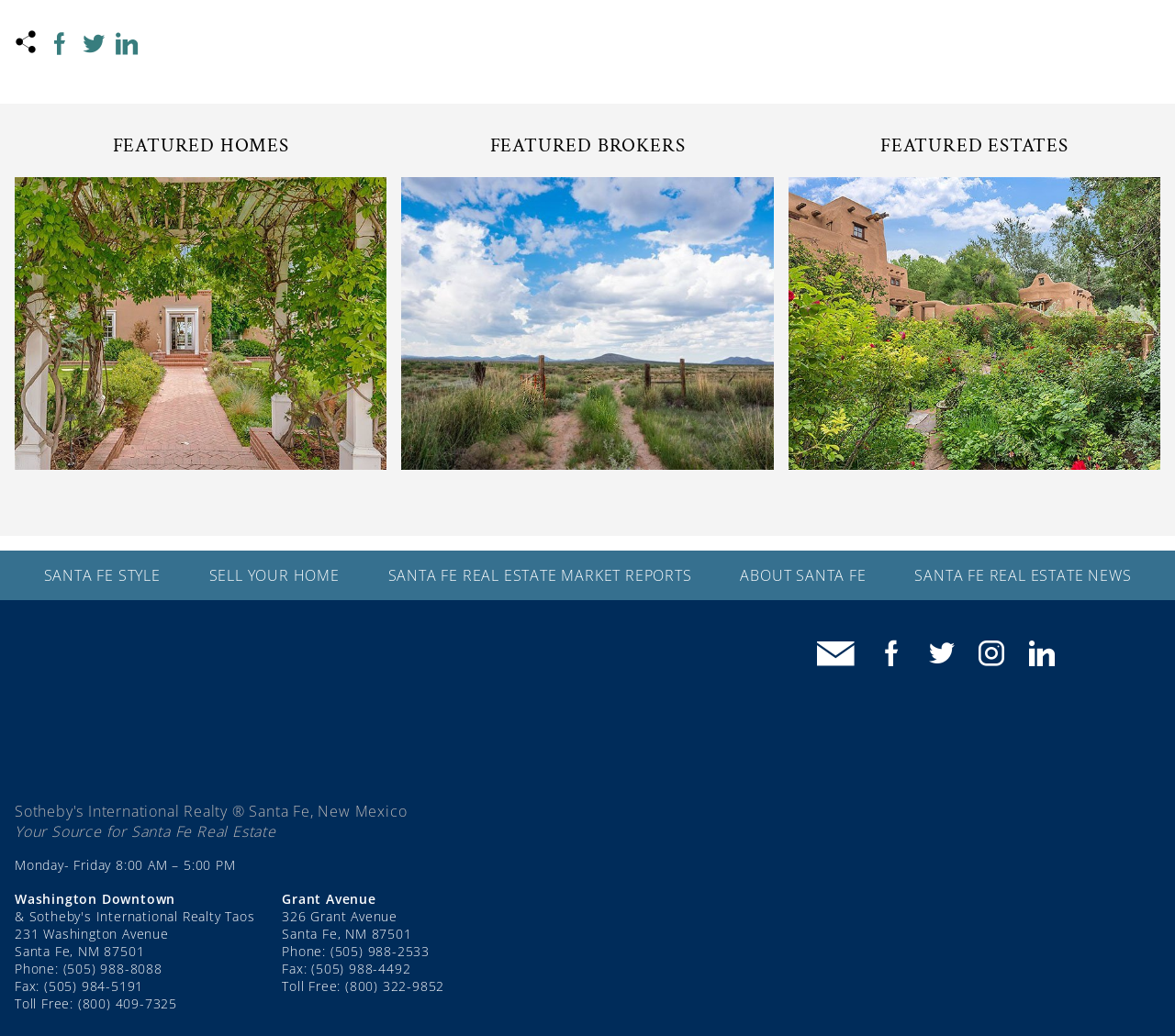Find and specify the bounding box coordinates that correspond to the clickable region for the instruction: "Contact Us".

[0.695, 0.615, 0.744, 0.649]